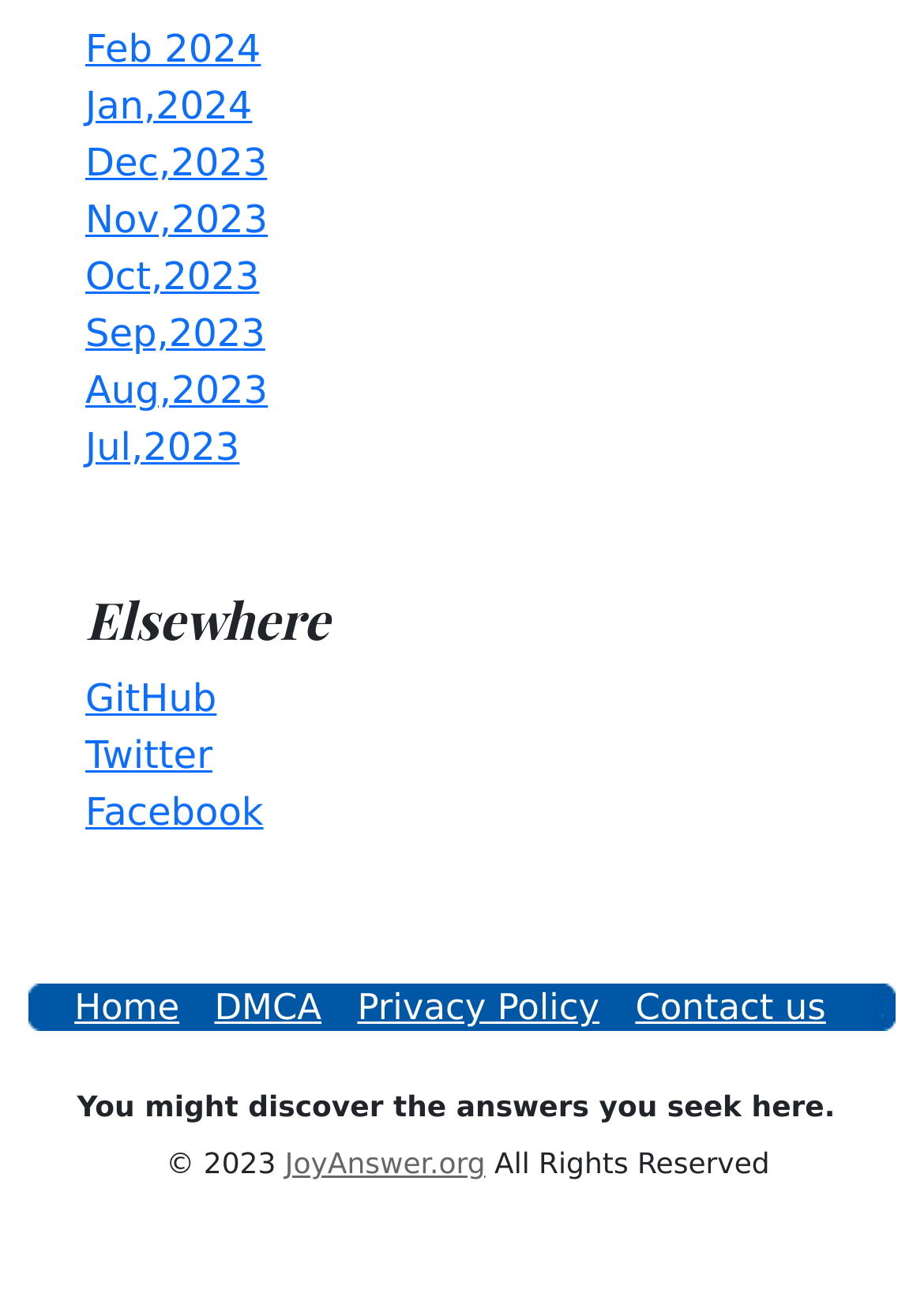Respond to the following query with just one word or a short phrase: 
What social media platforms are linked?

GitHub, Twitter, Facebook